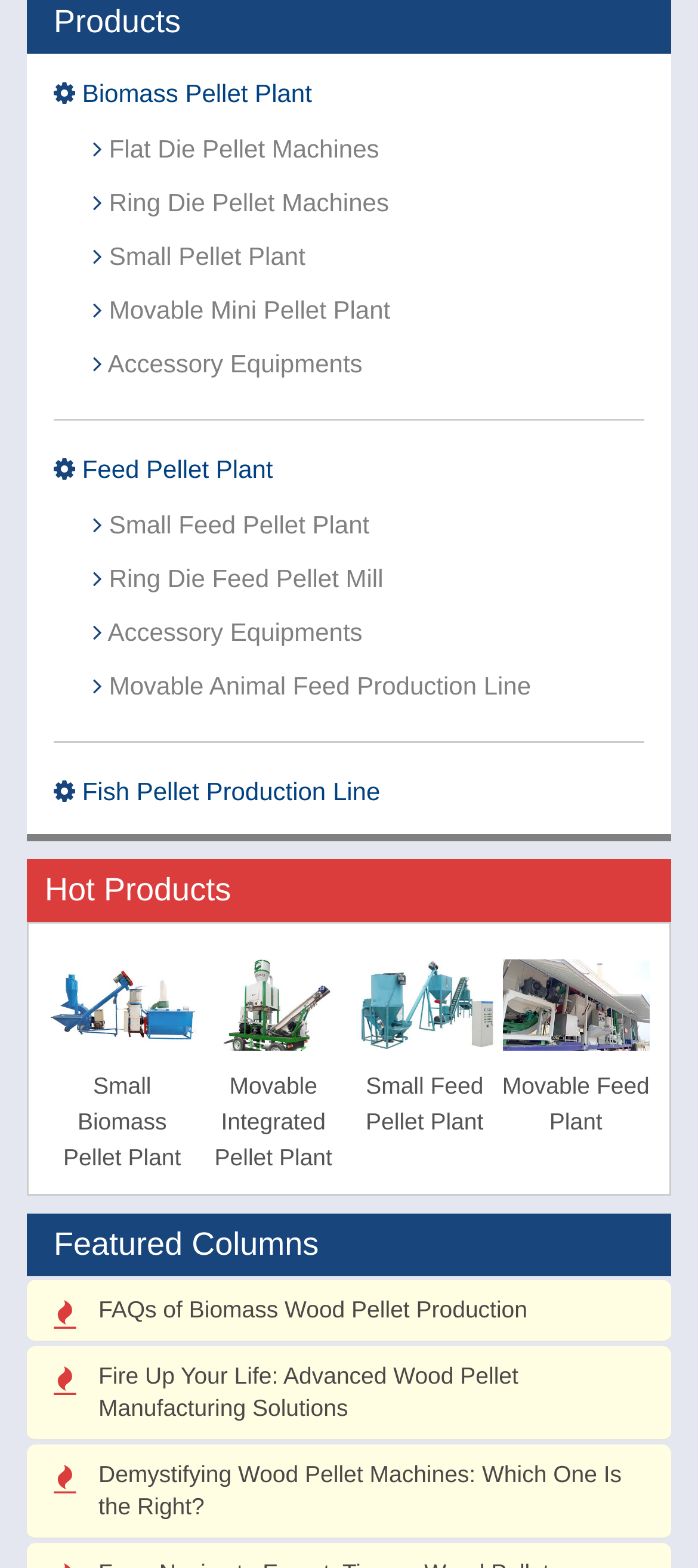Determine the bounding box of the UI component based on this description: "parent_node: Small Feed Pellet Plant". The bounding box coordinates should be four float values between 0 and 1, i.e., [left, top, right, bottom].

[0.503, 0.631, 0.714, 0.648]